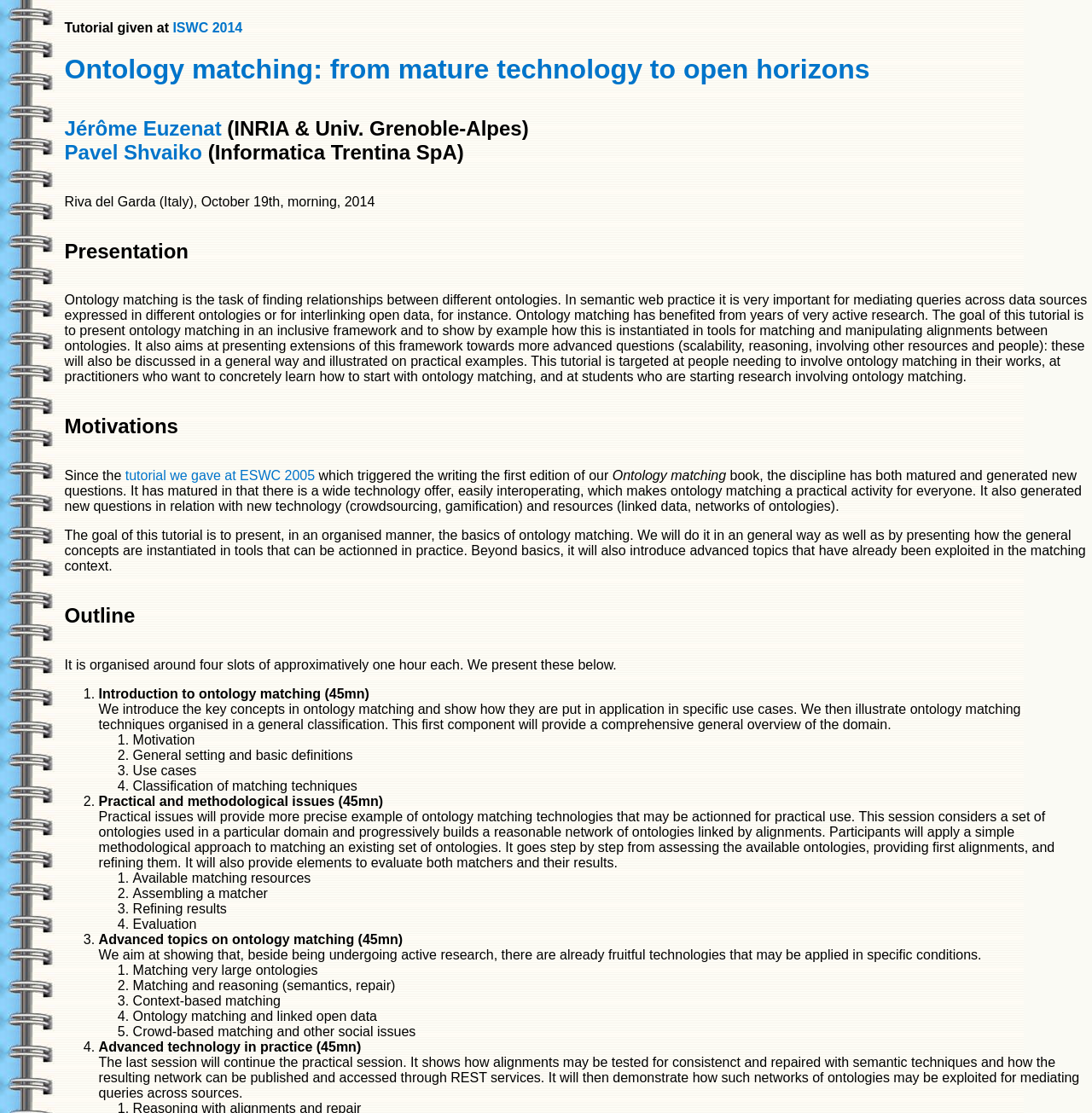Your task is to find and give the main heading text of the webpage.

Ontology matching: from mature technology to open horizons